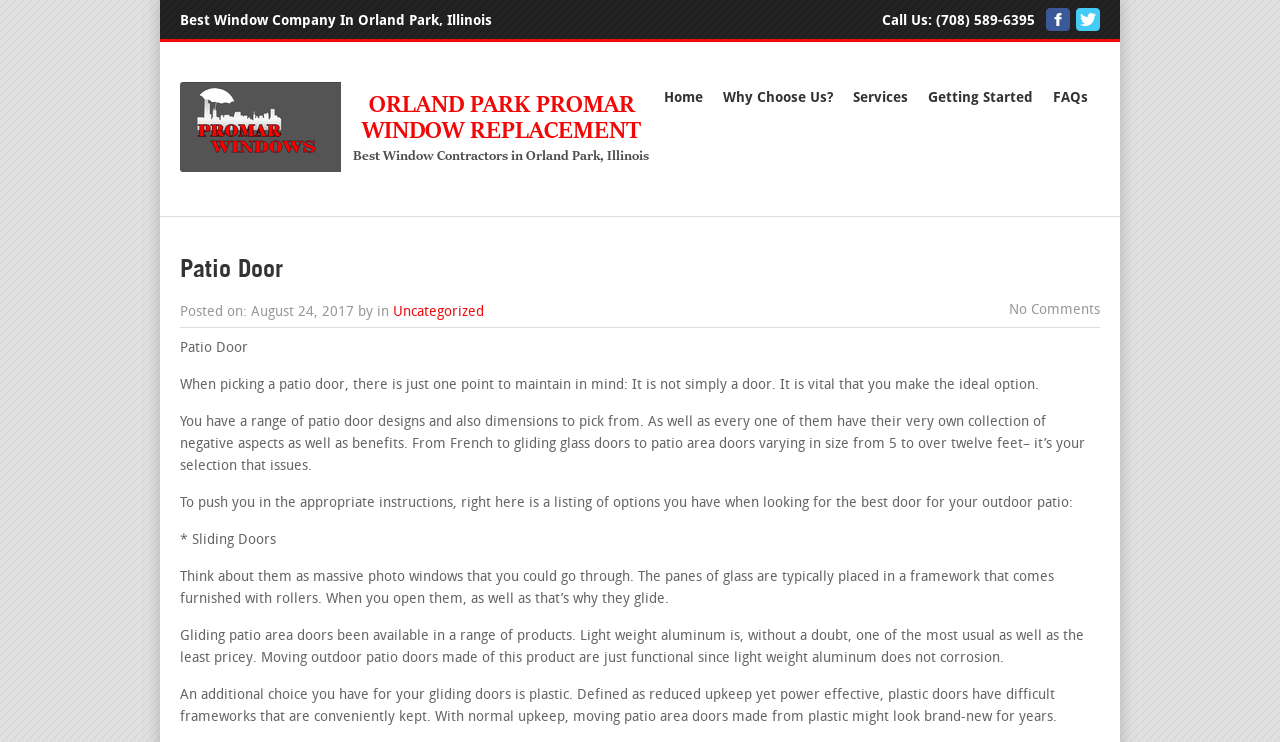How many feet can patio doors vary in size?
Answer the question with detailed information derived from the image.

The webpage mentions that patio doors can vary in size from 5 to over 12 feet. This is mentioned in the section that describes the options for patio doors.